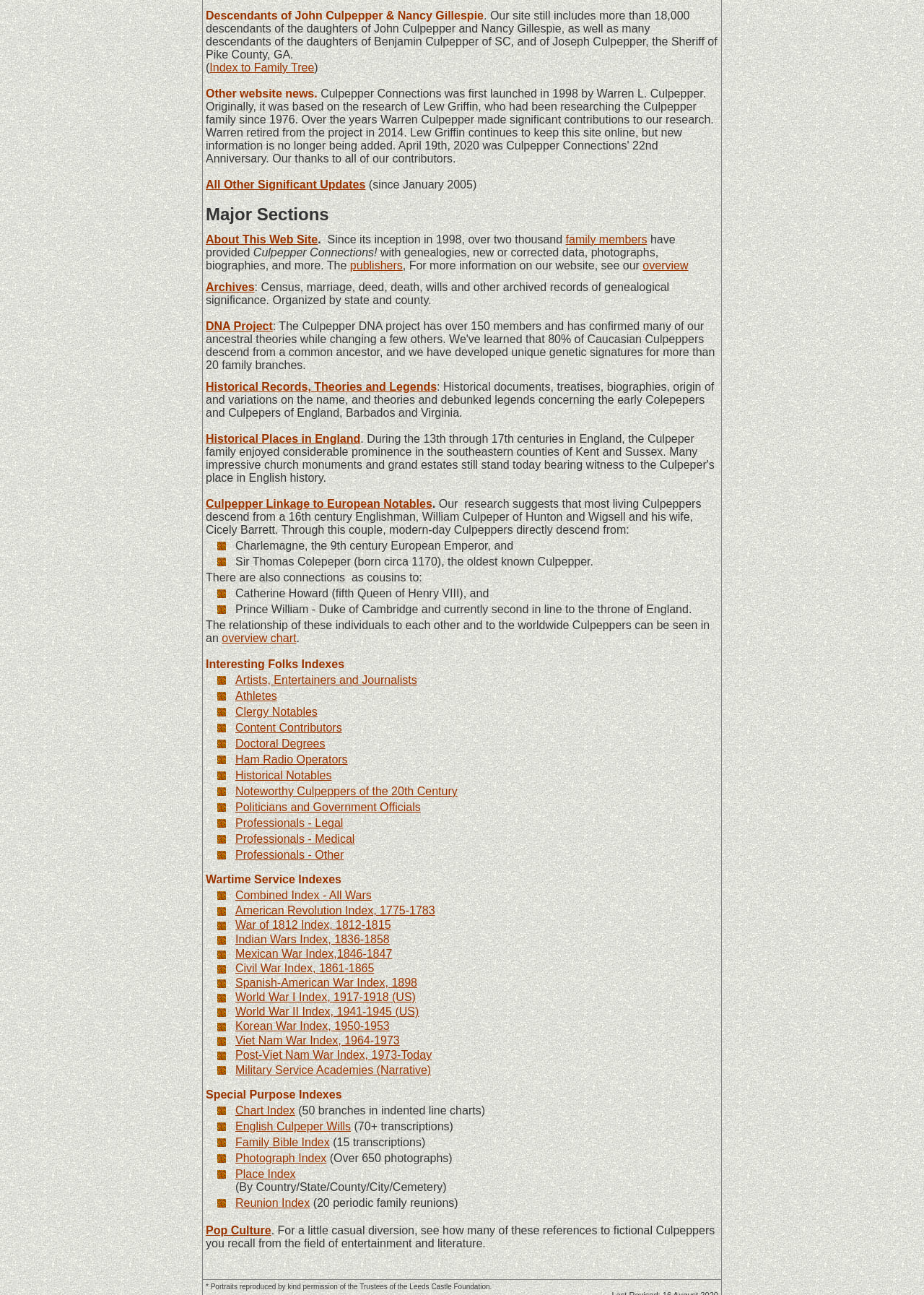Find the bounding box coordinates for the HTML element specified by: "Post-Viet Nam War Index, 1973-Today".

[0.255, 0.81, 0.467, 0.819]